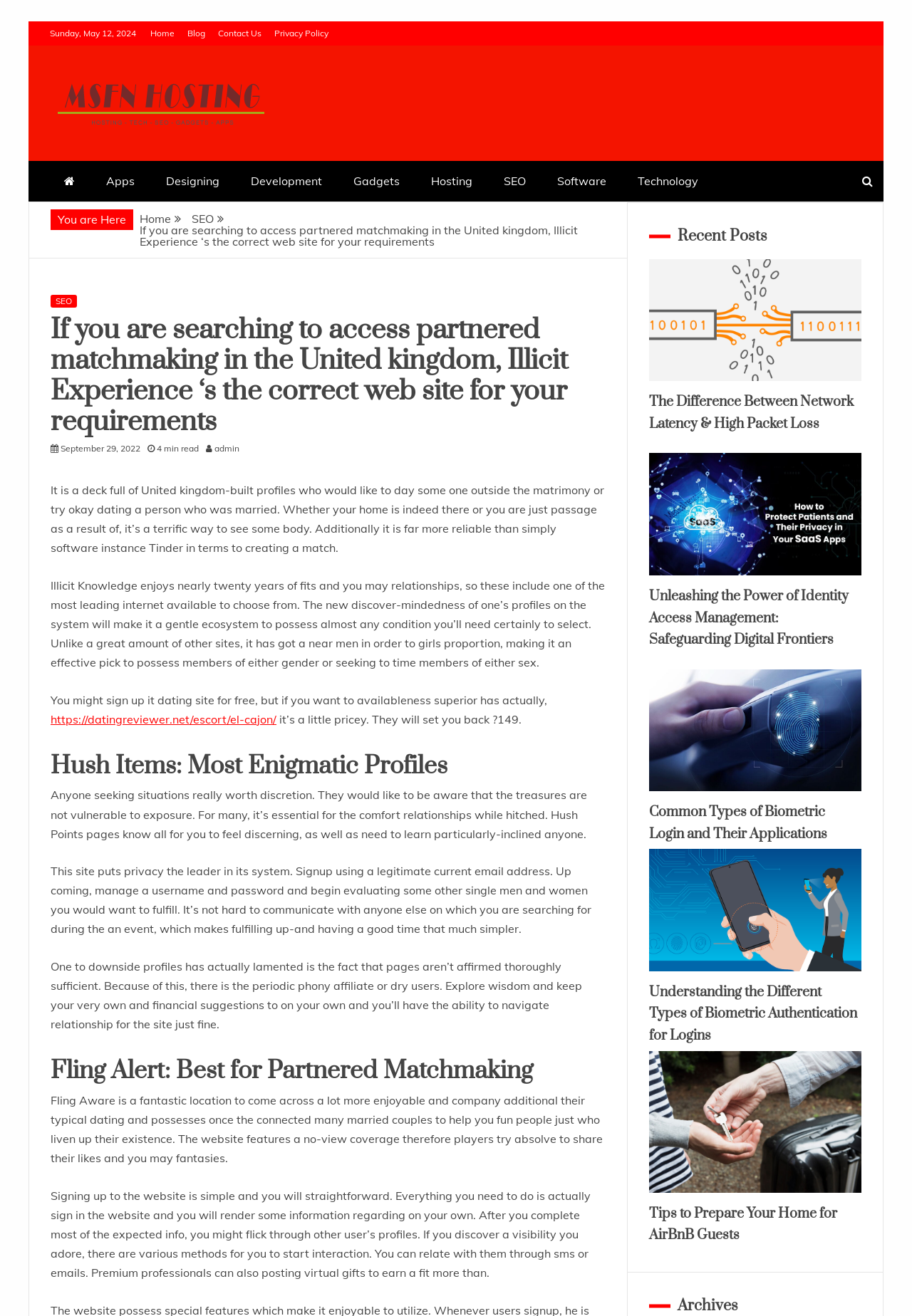What is the date displayed on the webpage?
Give a thorough and detailed response to the question.

I found the date 'Sunday, May 12, 2024' displayed on the webpage, which is located at the top of the page, above the navigation menu.